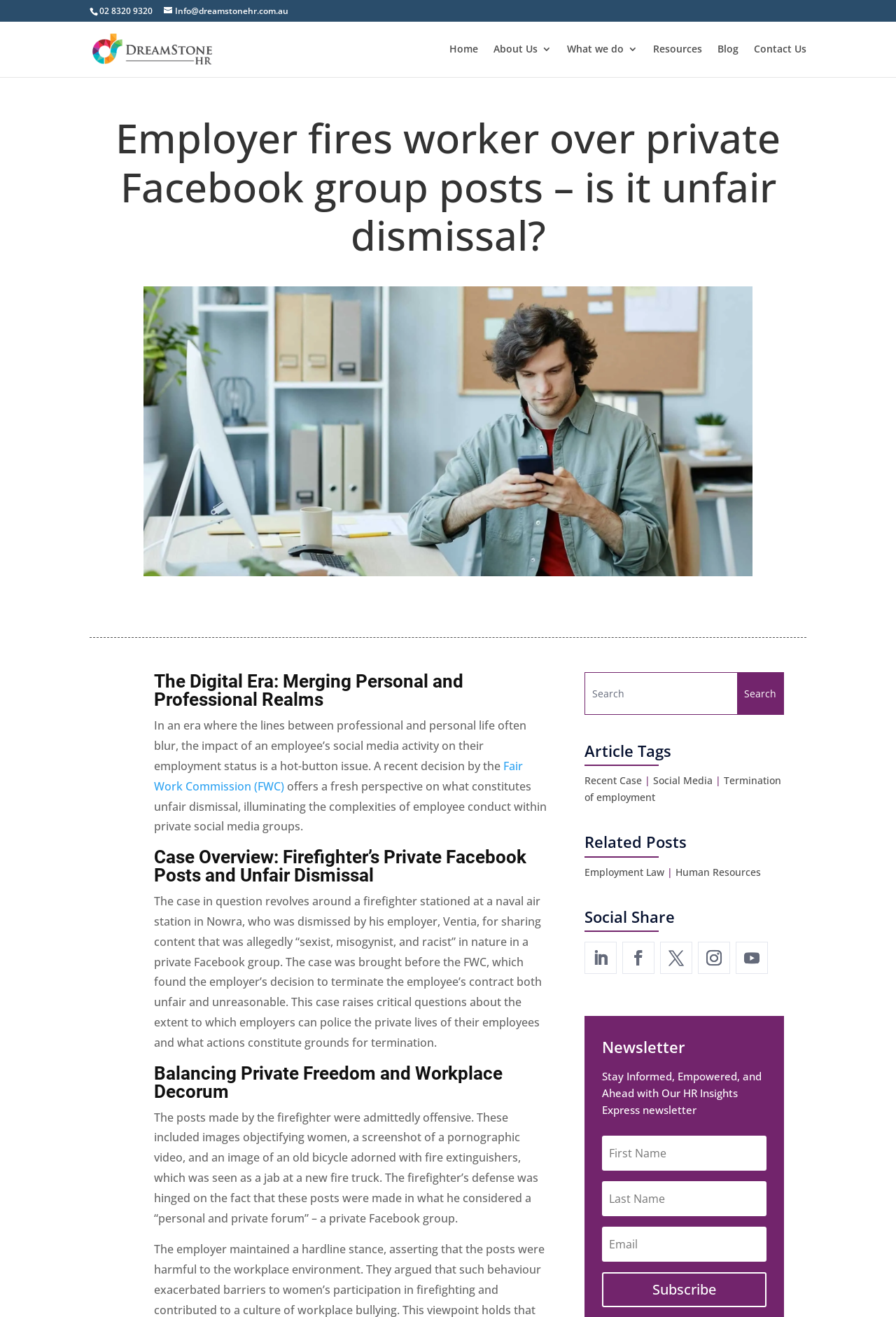Determine the bounding box coordinates of the section to be clicked to follow the instruction: "Read the 'Employment Law' related post". The coordinates should be given as four float numbers between 0 and 1, formatted as [left, top, right, bottom].

[0.652, 0.657, 0.742, 0.667]